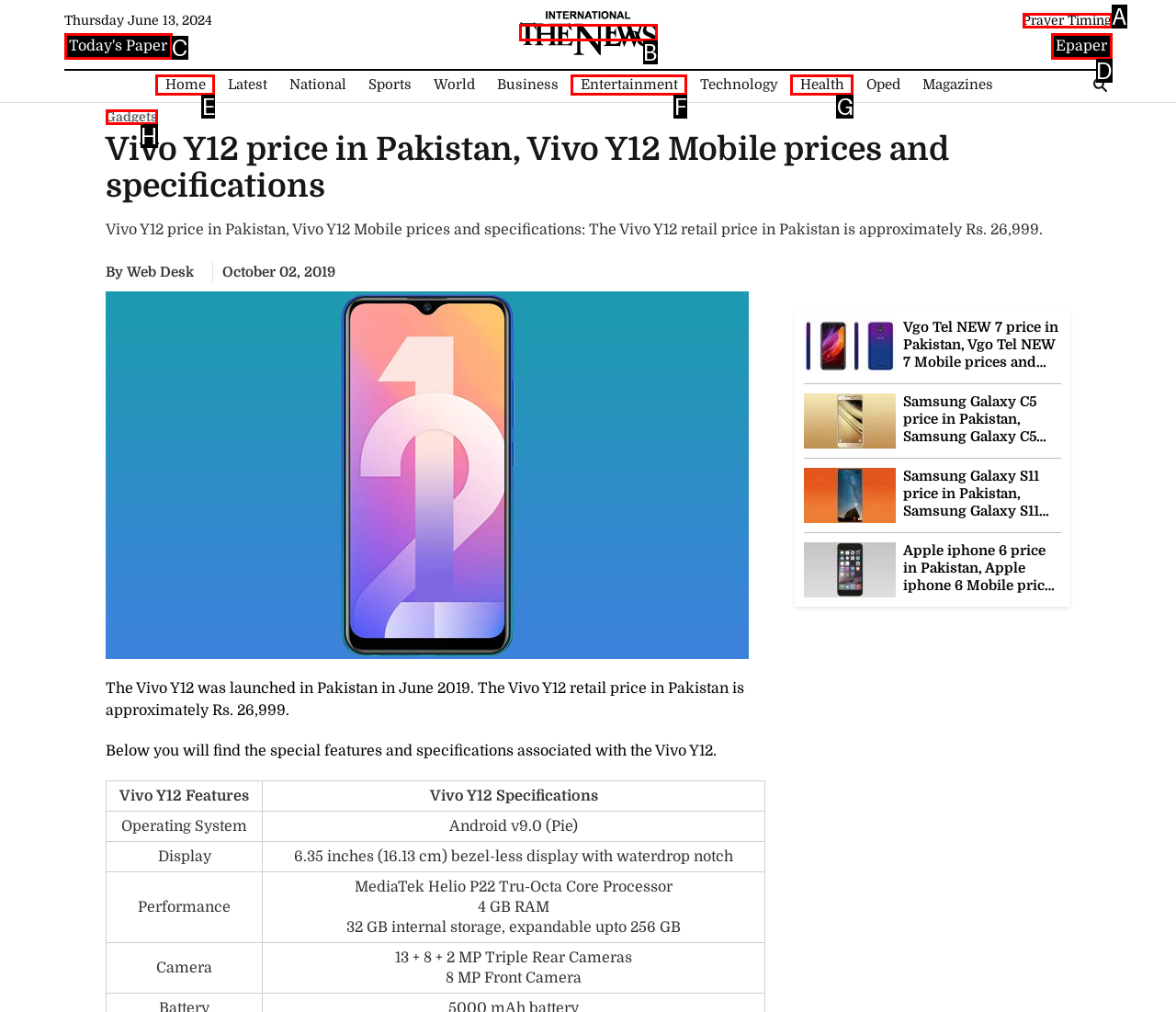Match the option to the description: aria-label="EMAIL* *" name="email" placeholder="EMAIL* *"
State the letter of the correct option from the available choices.

None